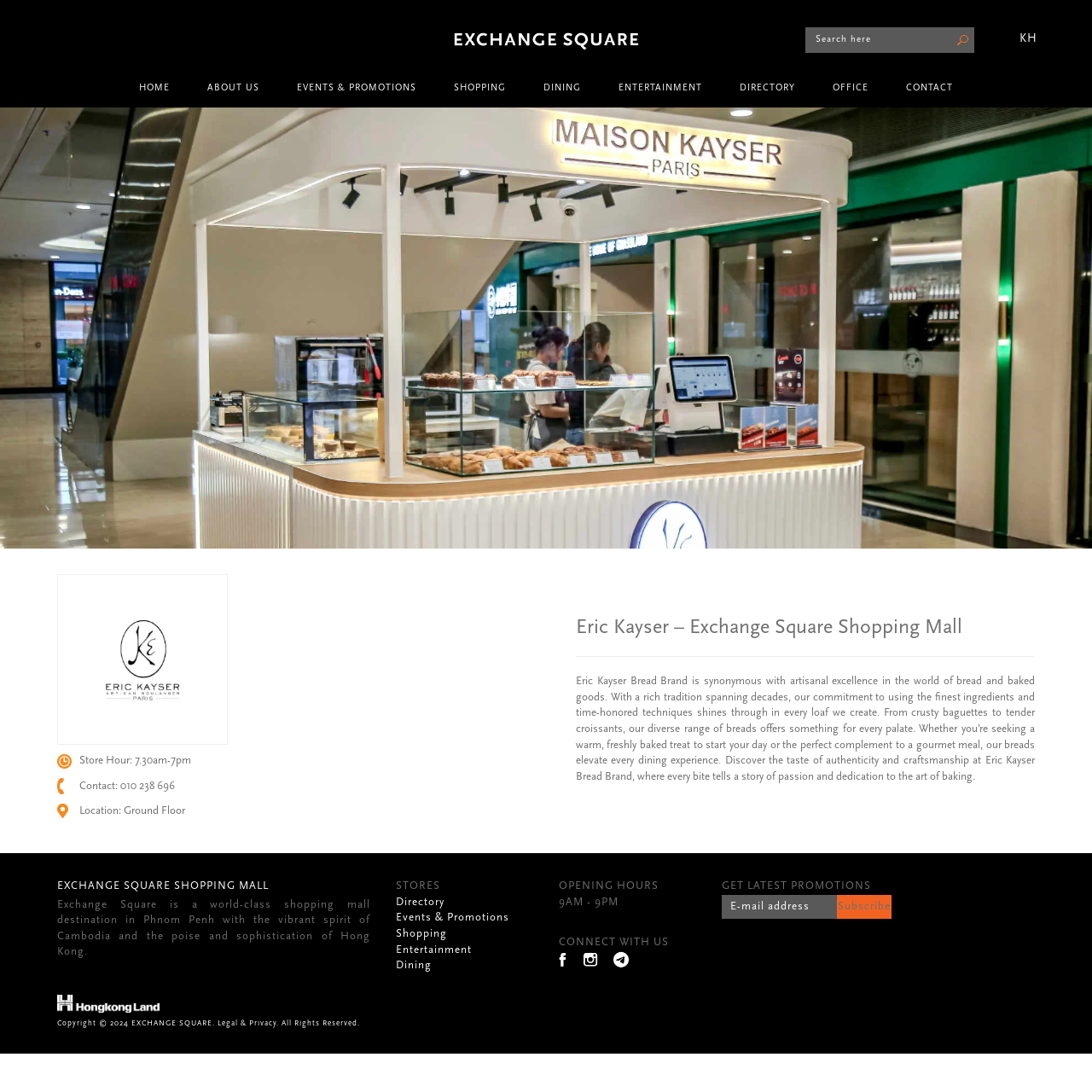Please provide a detailed answer to the question below based on the screenshot: 
What is the location of the bakery?

The location of the bakery can be found in the 'Location' section, which is located at the top right of the webpage. The static text 'Location: Ground Floor' provides the location of the bakery.